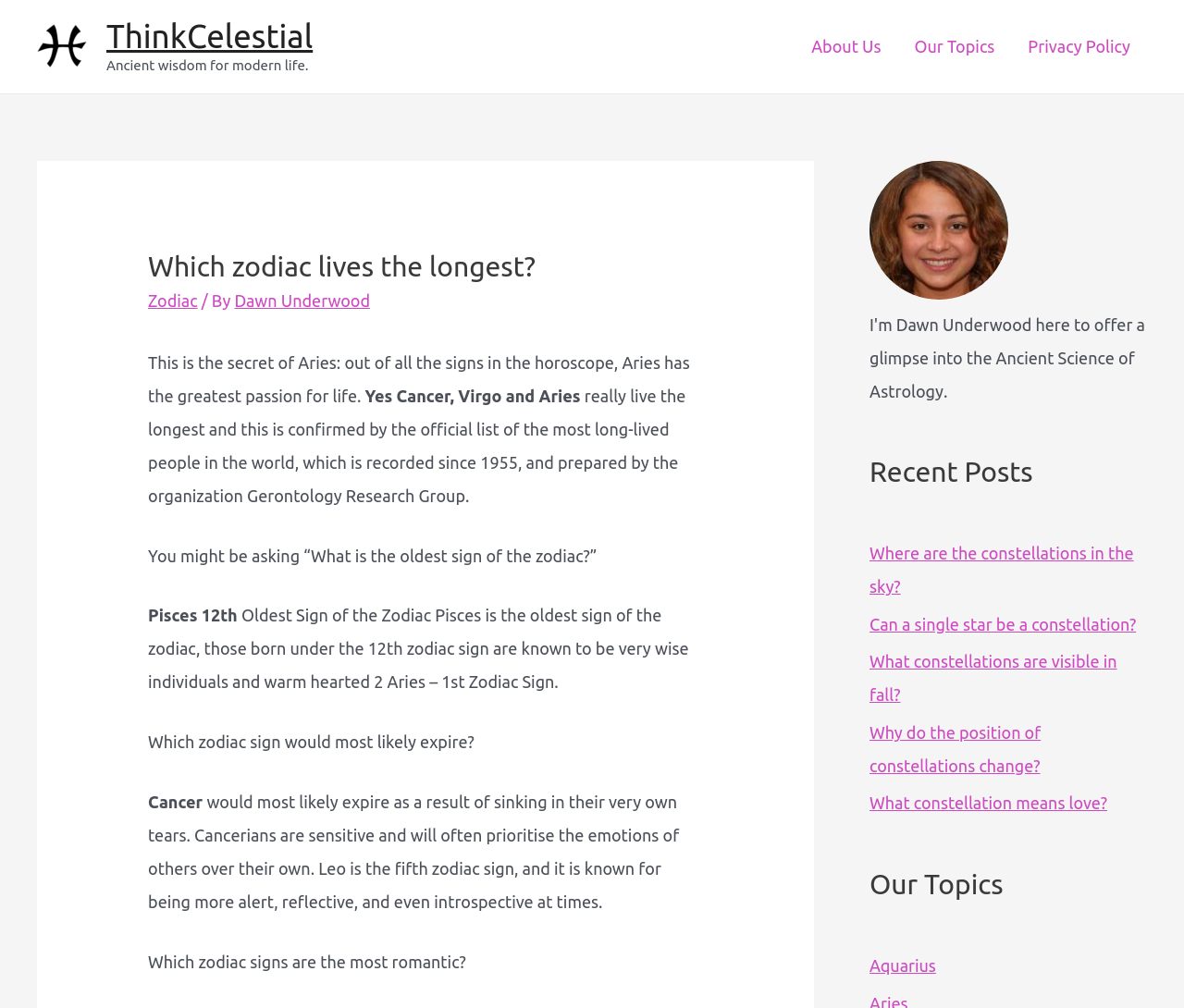What topics does the website cover?
Examine the webpage screenshot and provide an in-depth answer to the question.

The website covers topics related to zodiac signs and astrology, as evident from the article on the webpage, which discusses the longest-living zodiac signs, and the recent posts section, which lists articles about constellations.